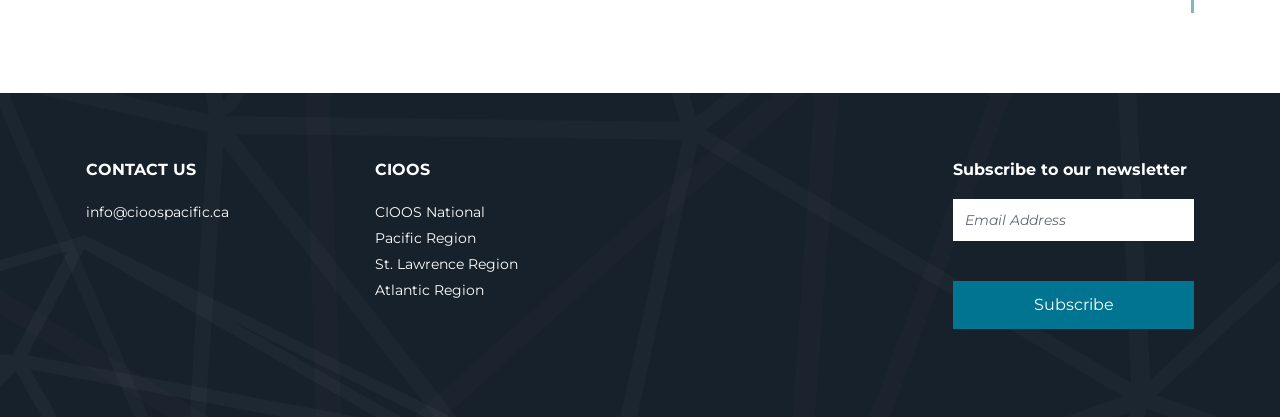What is the contact email address?
Look at the image and respond with a single word or a short phrase.

info@cioospacific.ca